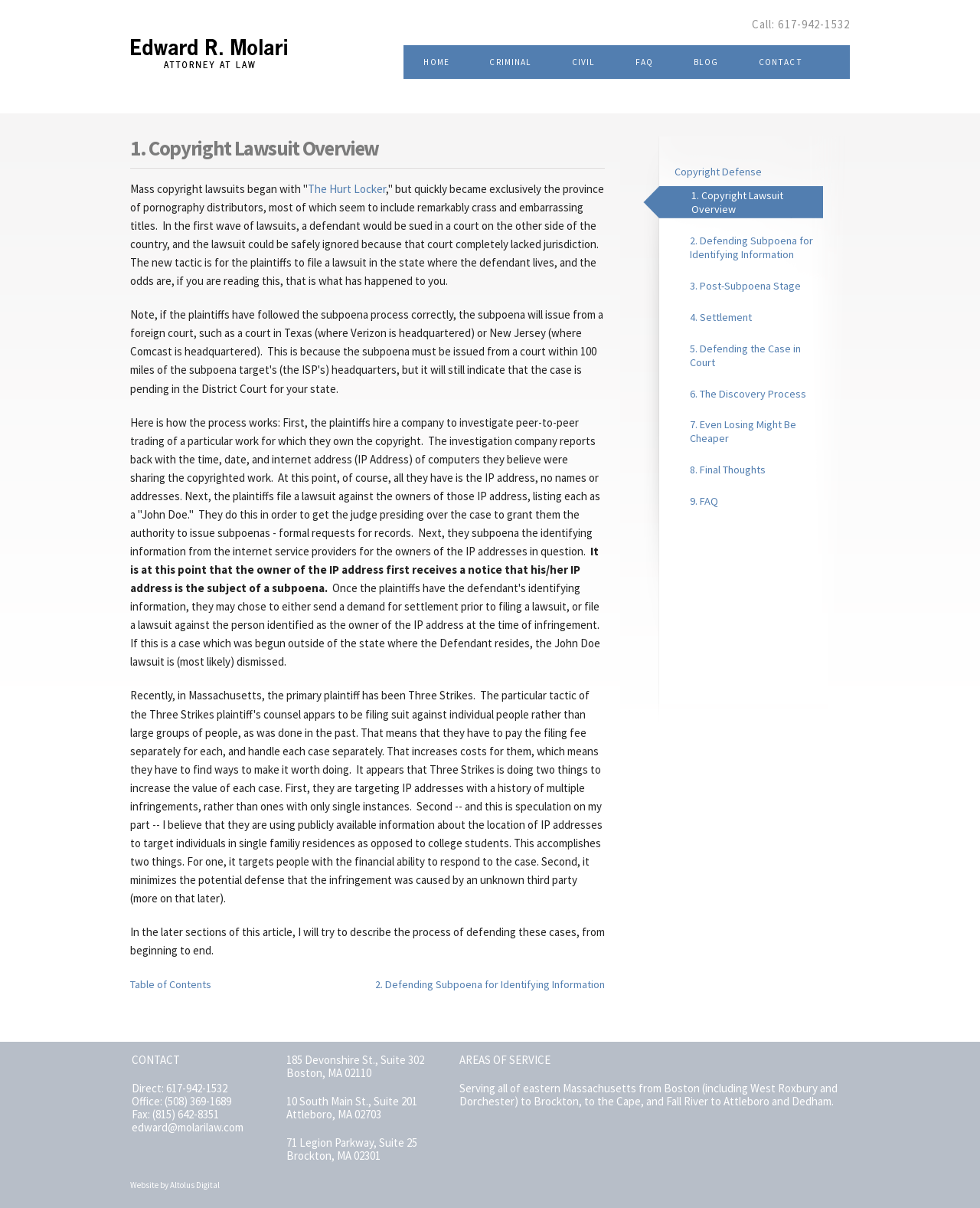What is the process of defending a copyright lawsuit?
Could you answer the question in a detailed manner, providing as much information as possible?

The answer can be found by reading the article, which describes the process of defending a copyright lawsuit from beginning to end. The article explains how the plaintiffs file a lawsuit, issue subpoenas, and obtain identifying information, and how the defendant can defend themselves.